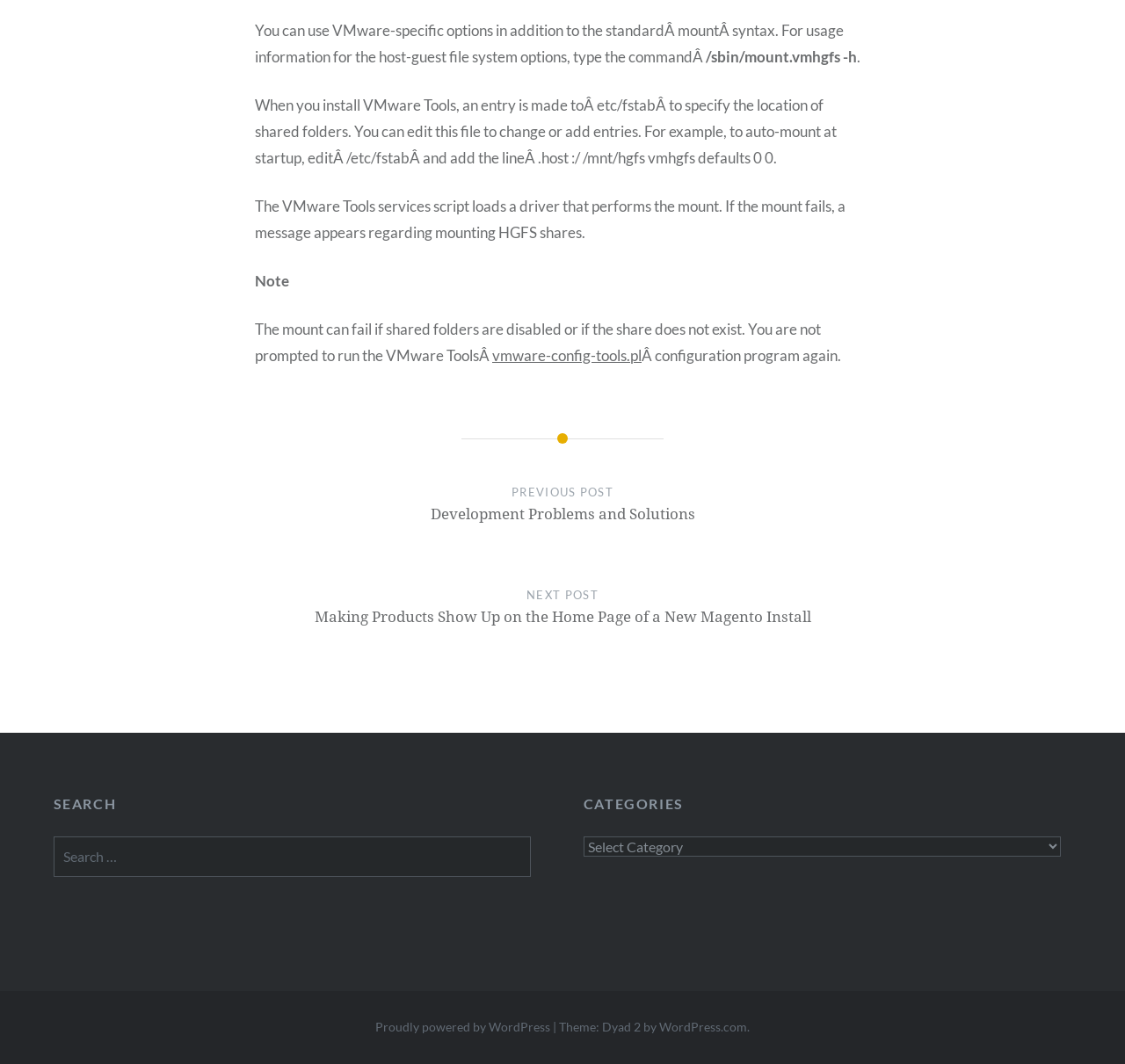With reference to the screenshot, provide a detailed response to the question below:
What is the location of the file that can be edited to change or add entries?

The text states that when you install VMware Tools, an entry is made to /etc/fstab to specify the location of shared folders, and you can edit this file to change or add entries.